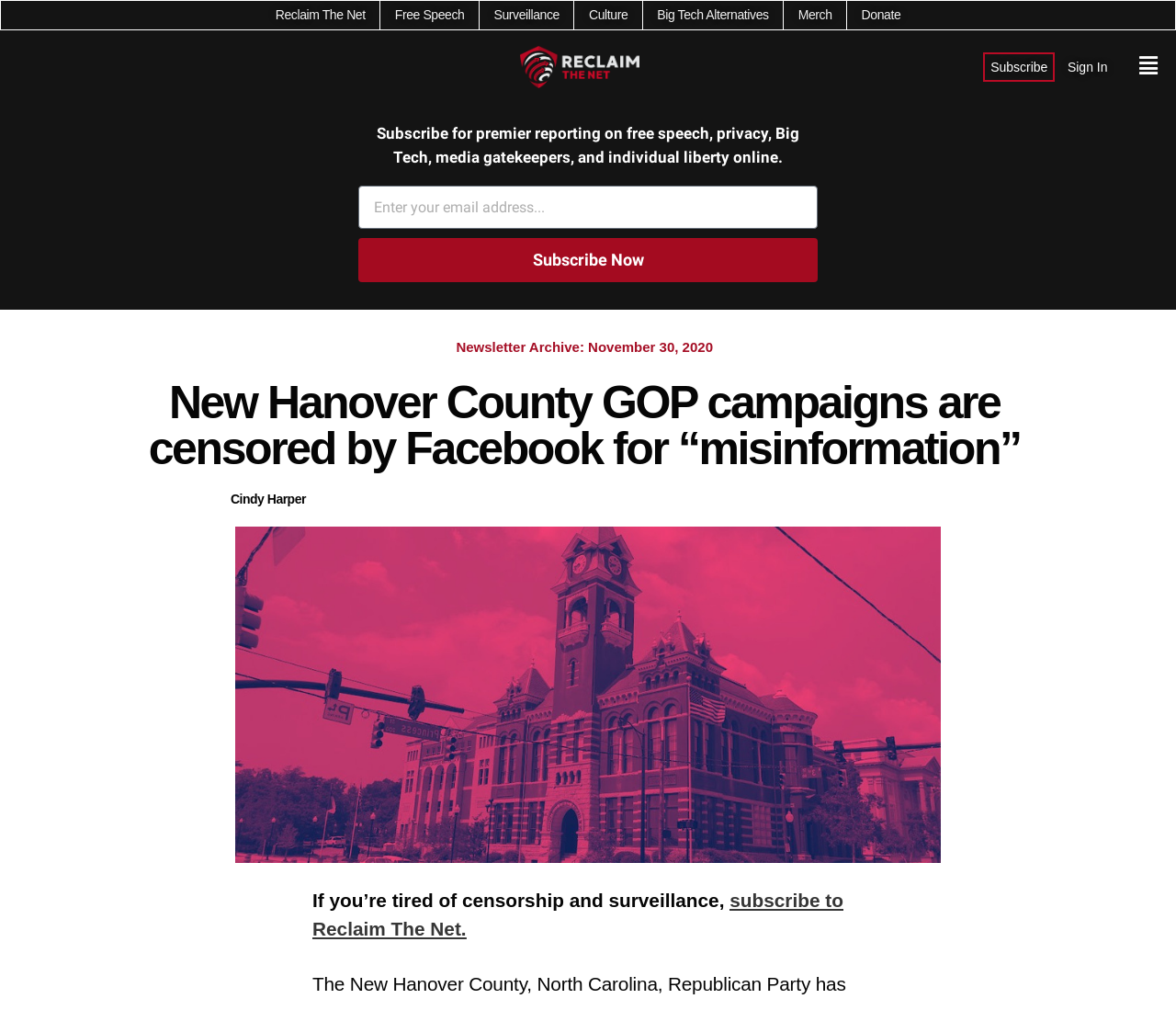Determine the bounding box coordinates of the clickable region to follow the instruction: "Enter email address".

[0.305, 0.184, 0.695, 0.227]